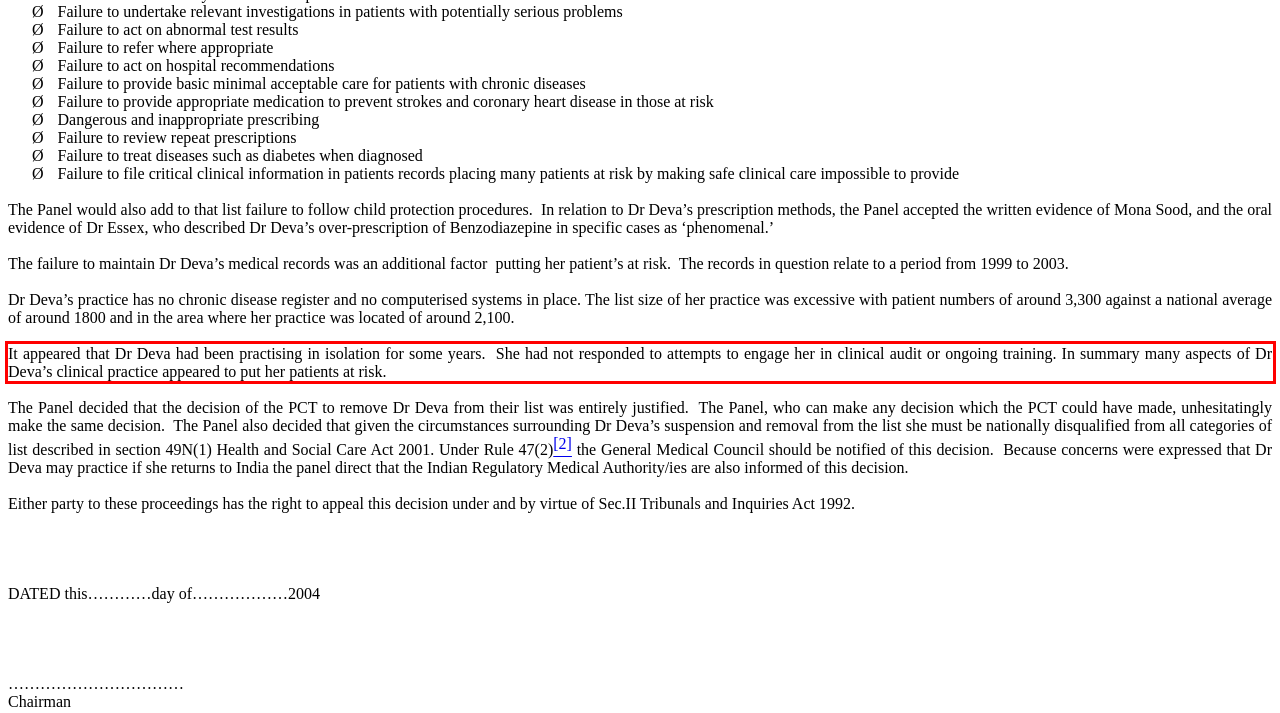Please use OCR to extract the text content from the red bounding box in the provided webpage screenshot.

It appeared that Dr Deva had been practising in isolation for some years. She had not responded to attempts to engage her in clinical audit or ongoing training. In summary many aspects of Dr Deva’s clinical practice appeared to put her patients at risk.